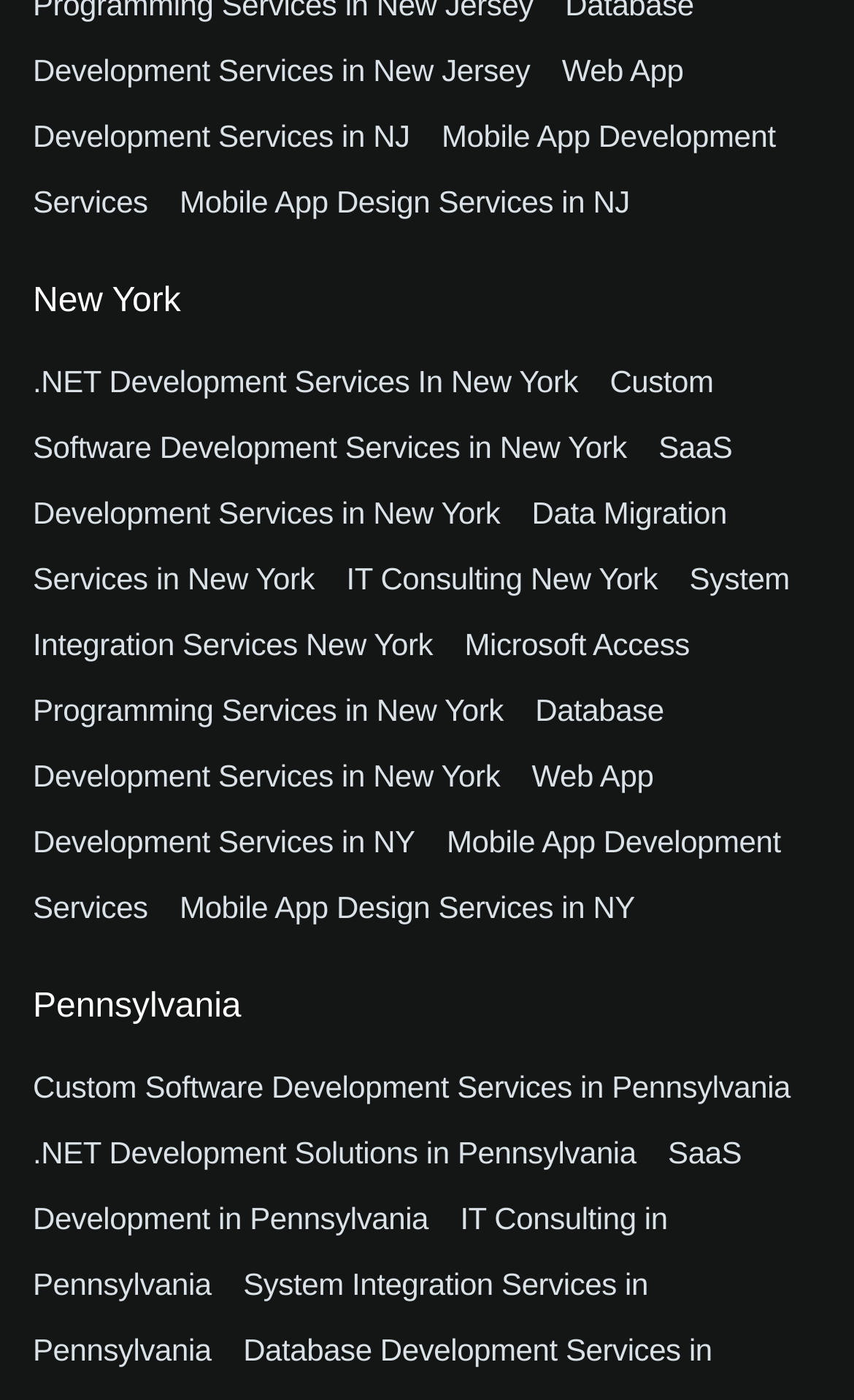Highlight the bounding box coordinates of the element that should be clicked to carry out the following instruction: "Visit Mobile App Design Services in NY". The coordinates must be given as four float numbers ranging from 0 to 1, i.e., [left, top, right, bottom].

[0.21, 0.635, 0.744, 0.66]